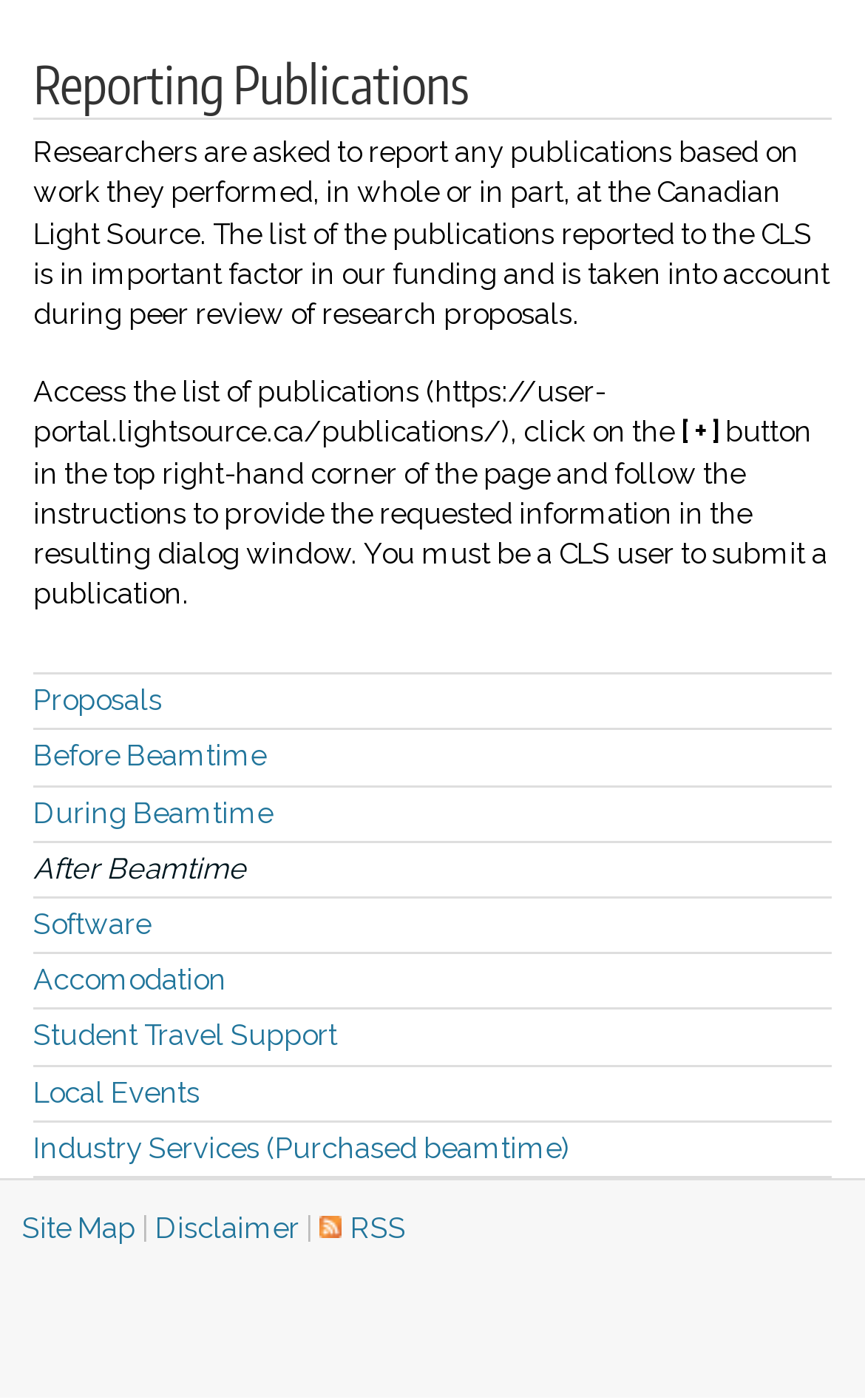Carefully examine the image and provide an in-depth answer to the question: What is the last link in the bottom navigation bar?

The bottom navigation bar contains several links, including Site Map, Disclaimer, and RSS, and the last link is RSS.